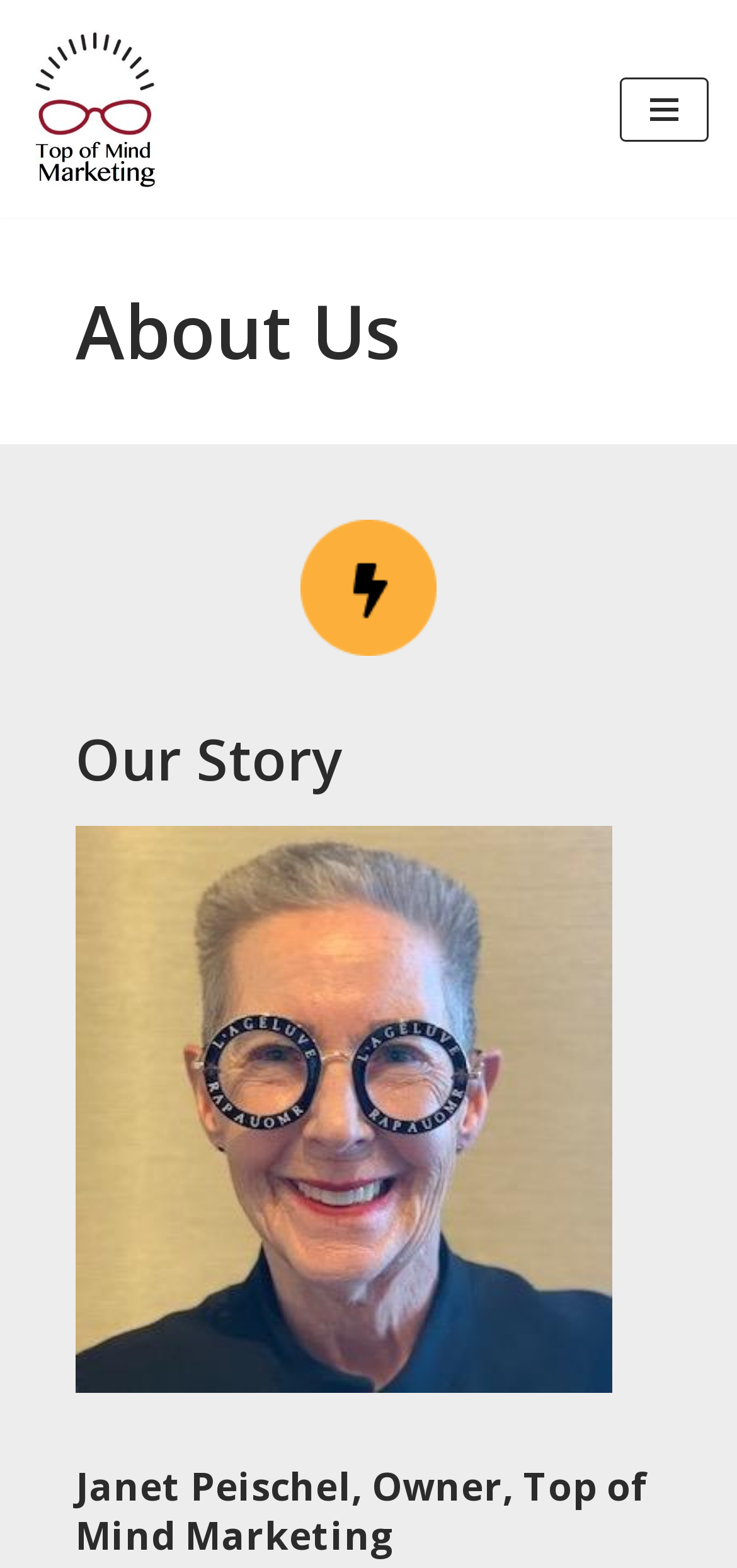Craft a detailed narrative of the webpage's structure and content.

The webpage is about Top of Mind Marketing, specifically the "About Us" section. At the top left, there is a "Skip to content" link, followed by the company name "Top of Mind Marketing" in a prominent position. On the top right, a "Navigation Menu" button is located. 

Below the company name, there are three headings in a vertical arrangement. The first heading is "About Us", which is followed by "Our Story". Below "Our Story", there is an image of Janet Peischel, described as "being top of mind". The last heading, "Janet Peischel, Owner, Top of Mind Marketing", is positioned below the image.